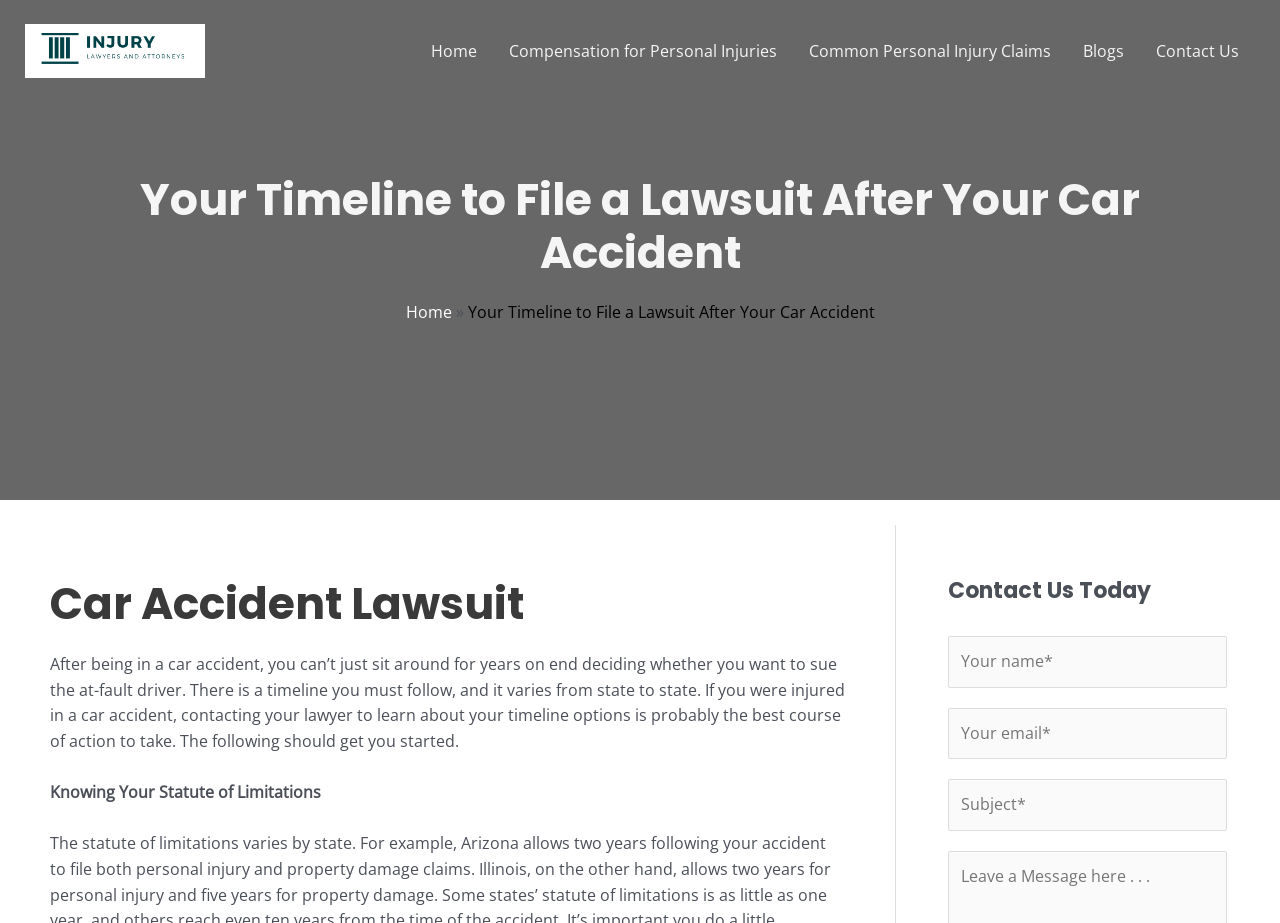Determine the bounding box coordinates of the target area to click to execute the following instruction: "Click on 'Contact Us'."

[0.891, 0.017, 0.98, 0.093]